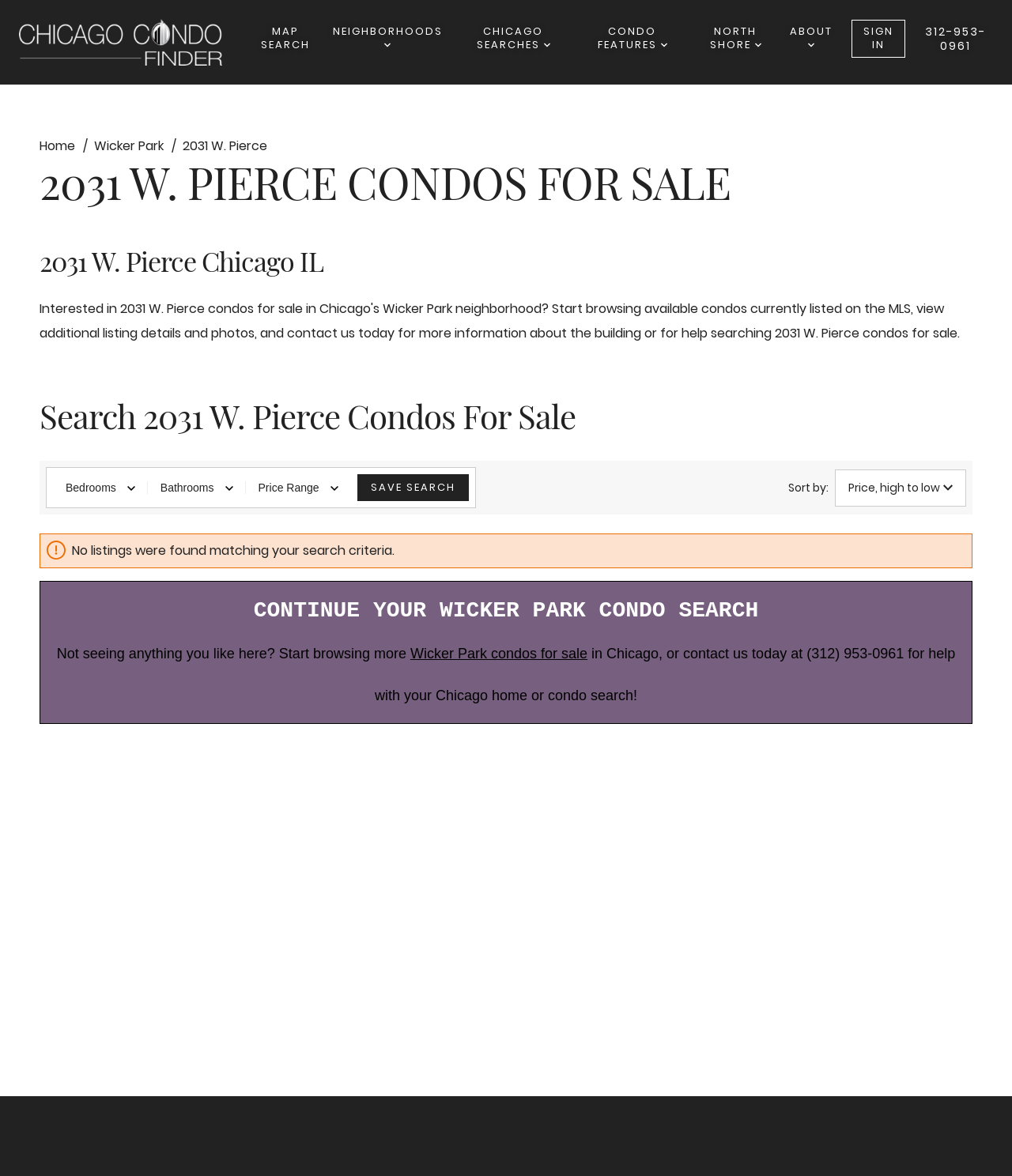Please identify the bounding box coordinates of the element I need to click to follow this instruction: "Select neighborhoods".

[0.329, 0.016, 0.437, 0.05]